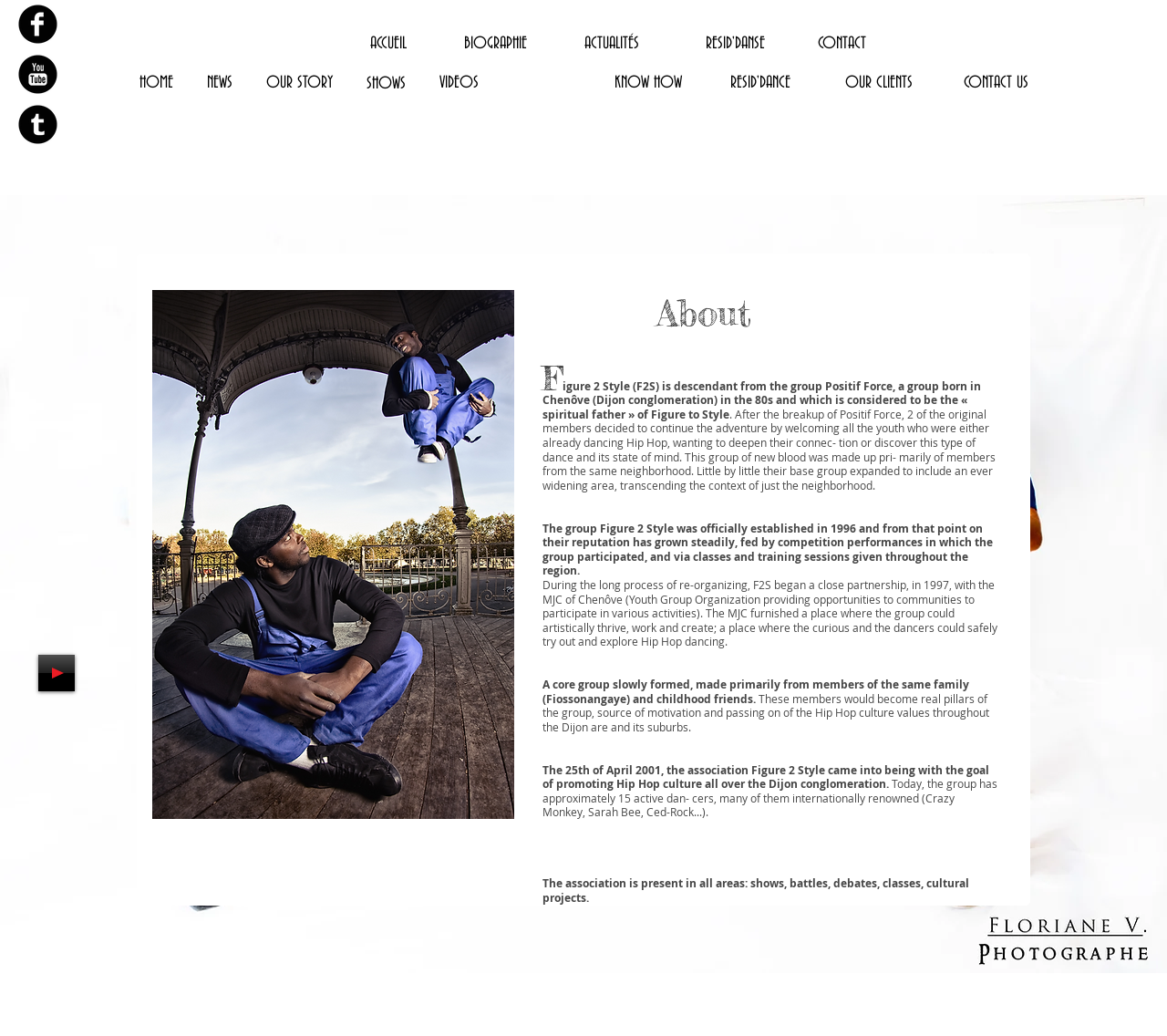Find the bounding box coordinates for the element that must be clicked to complete the instruction: "Contact US". The coordinates should be four float numbers between 0 and 1, indicated as [left, top, right, bottom].

[0.813, 0.07, 0.894, 0.09]